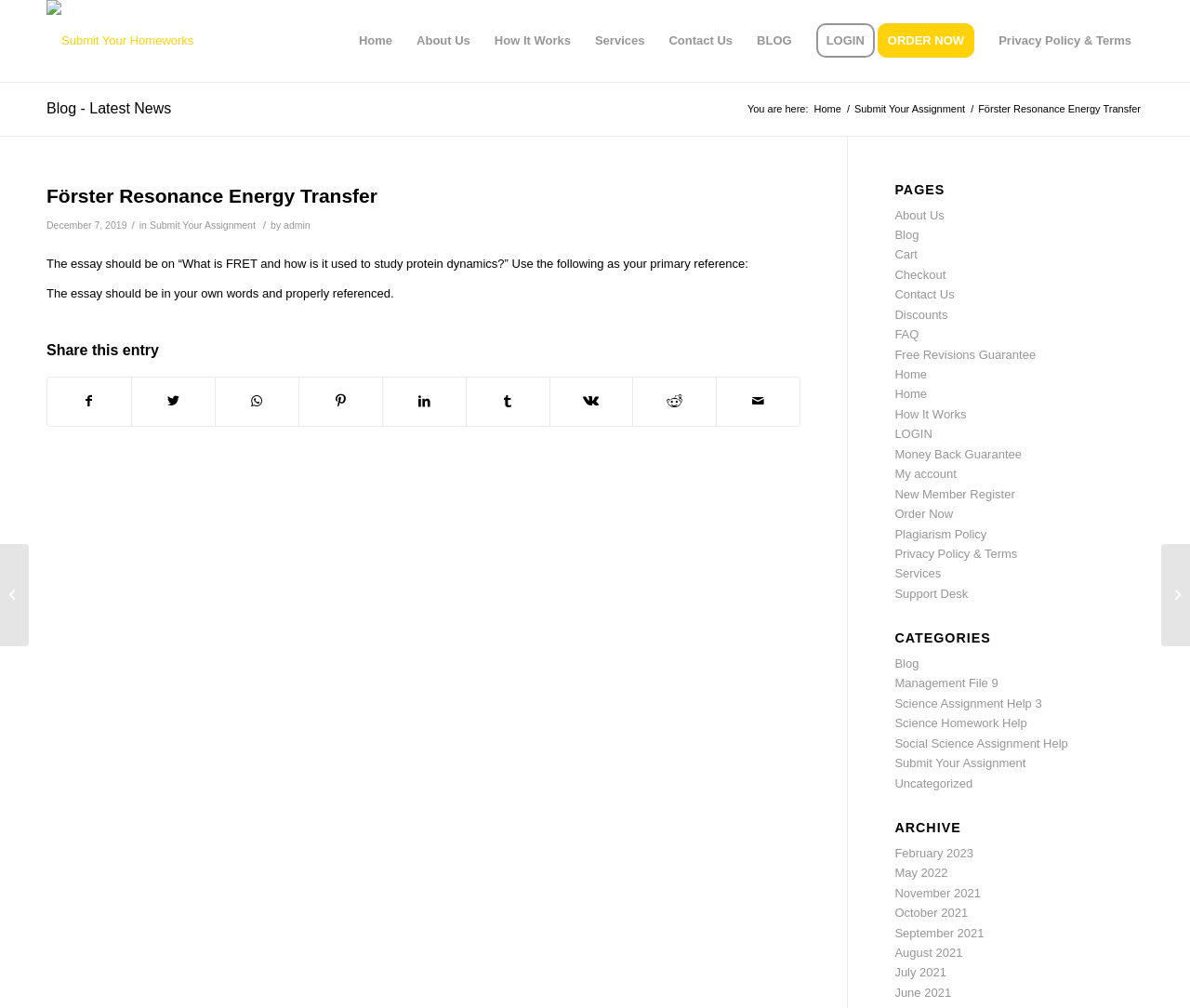Locate the bounding box of the UI element defined by this description: "Additional information". The coordinates should be given as four float numbers between 0 and 1, formatted as [left, top, right, bottom].

None